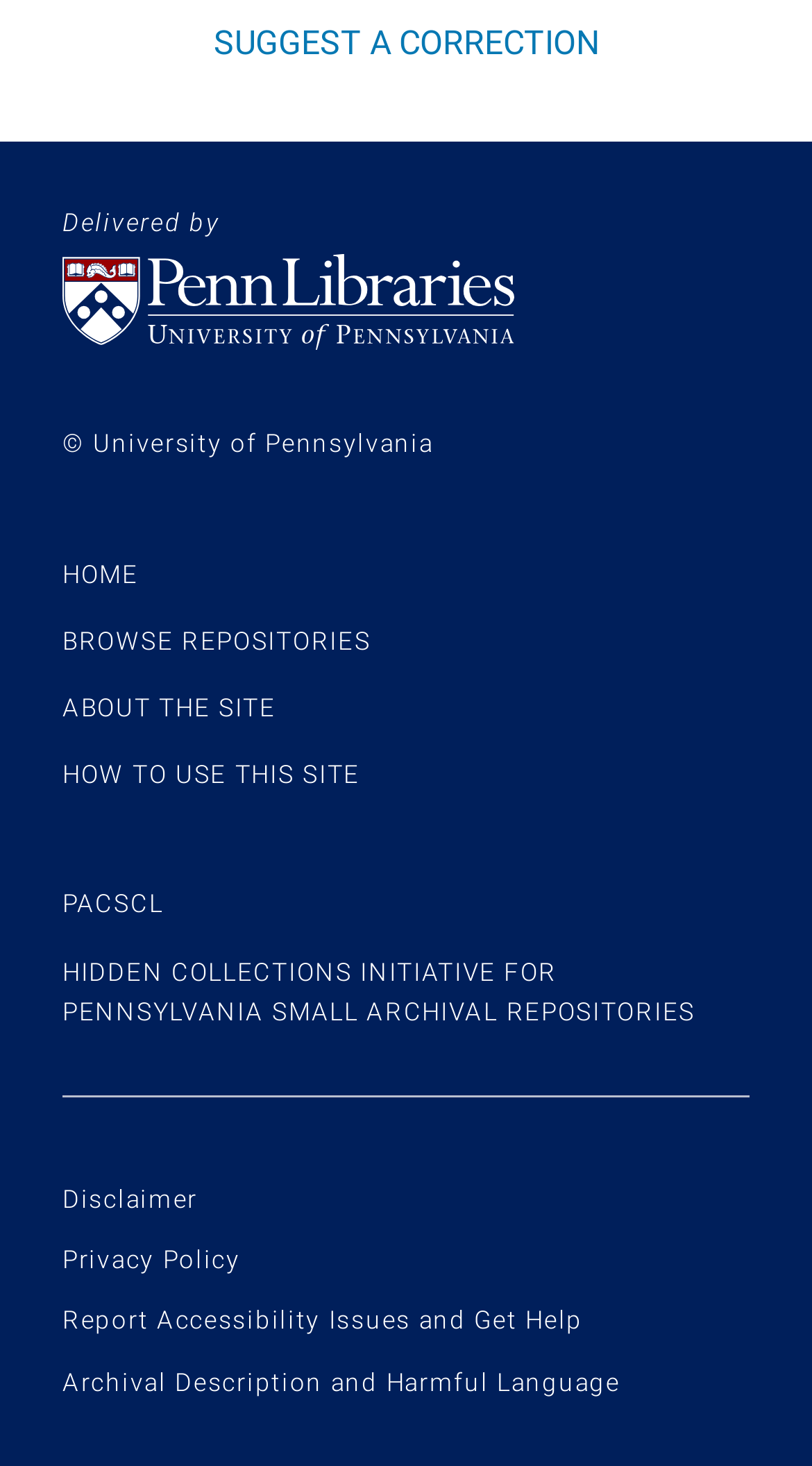Find and specify the bounding box coordinates that correspond to the clickable region for the instruction: "View advertising".

None